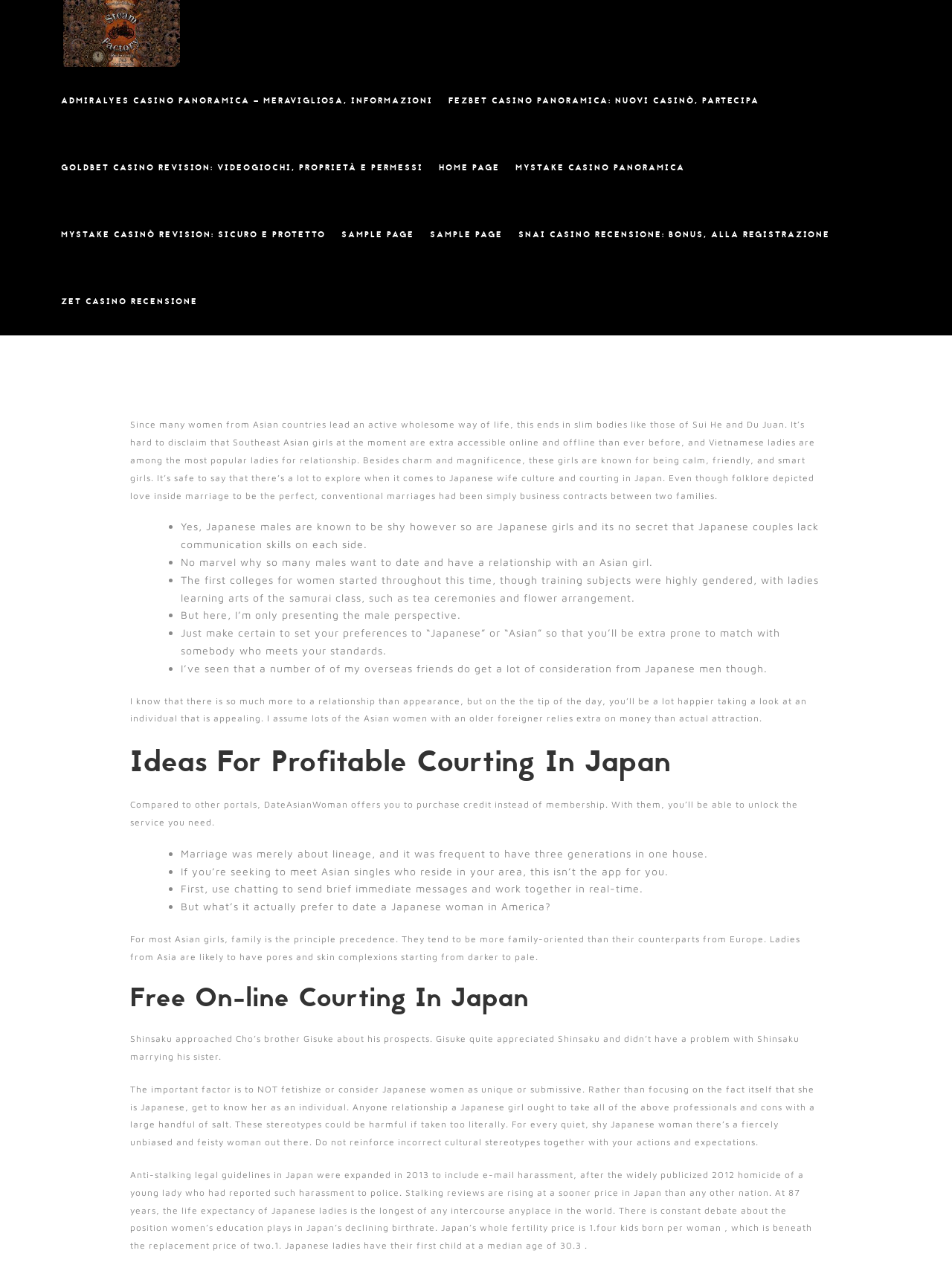Specify the bounding box coordinates of the element's region that should be clicked to achieve the following instruction: "Click on 'Ideas For Profitable Courting In Japan'". The bounding box coordinates consist of four float numbers between 0 and 1, in the format [left, top, right, bottom].

[0.137, 0.585, 0.863, 0.616]